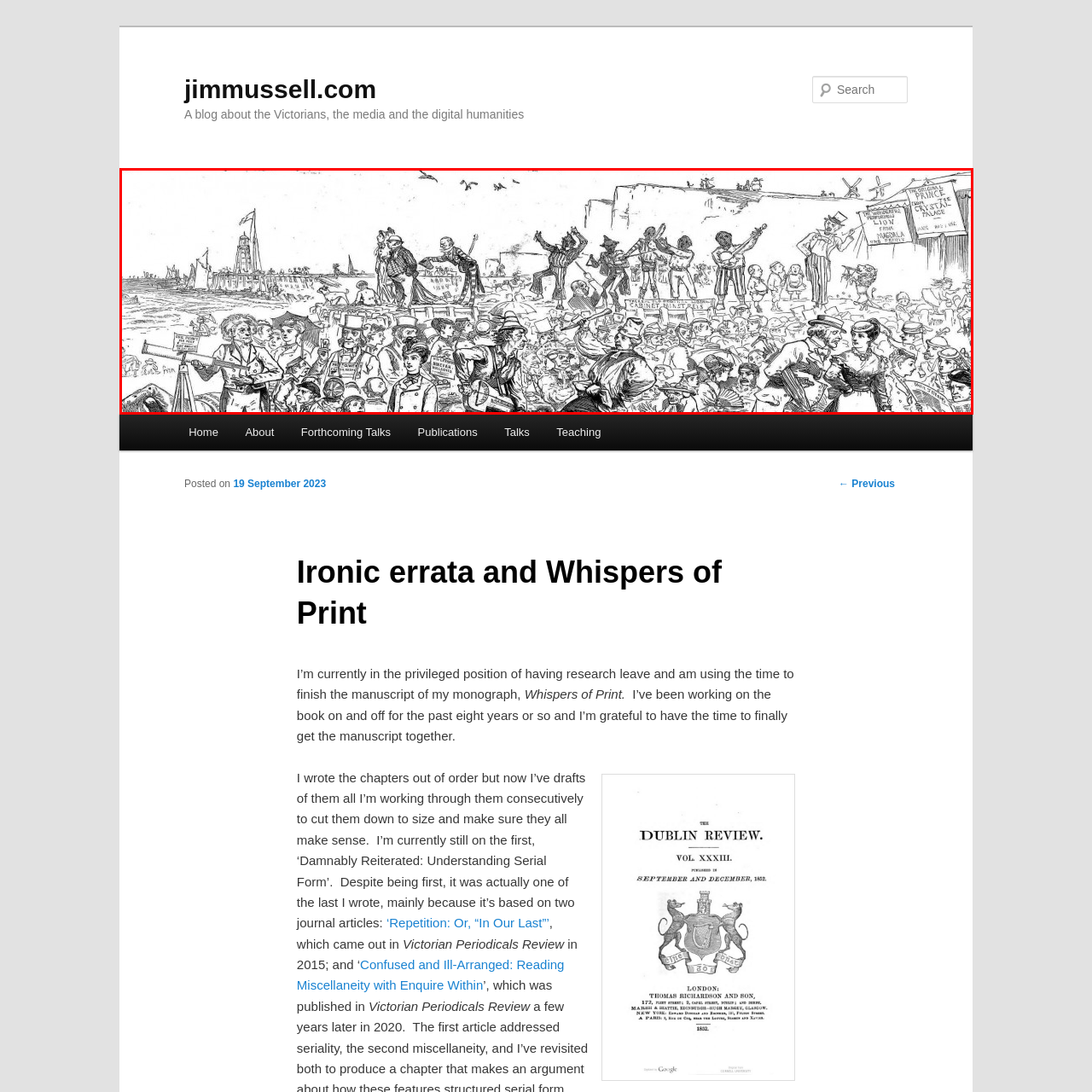Is the atmosphere in the scene festive?
Concentrate on the image within the red bounding box and respond to the question with a detailed explanation based on the visual information provided.

The presence of instruments and banners hints at a festive or protest atmosphere, but the caption does not explicitly confirm it, leaving room for interpretation.